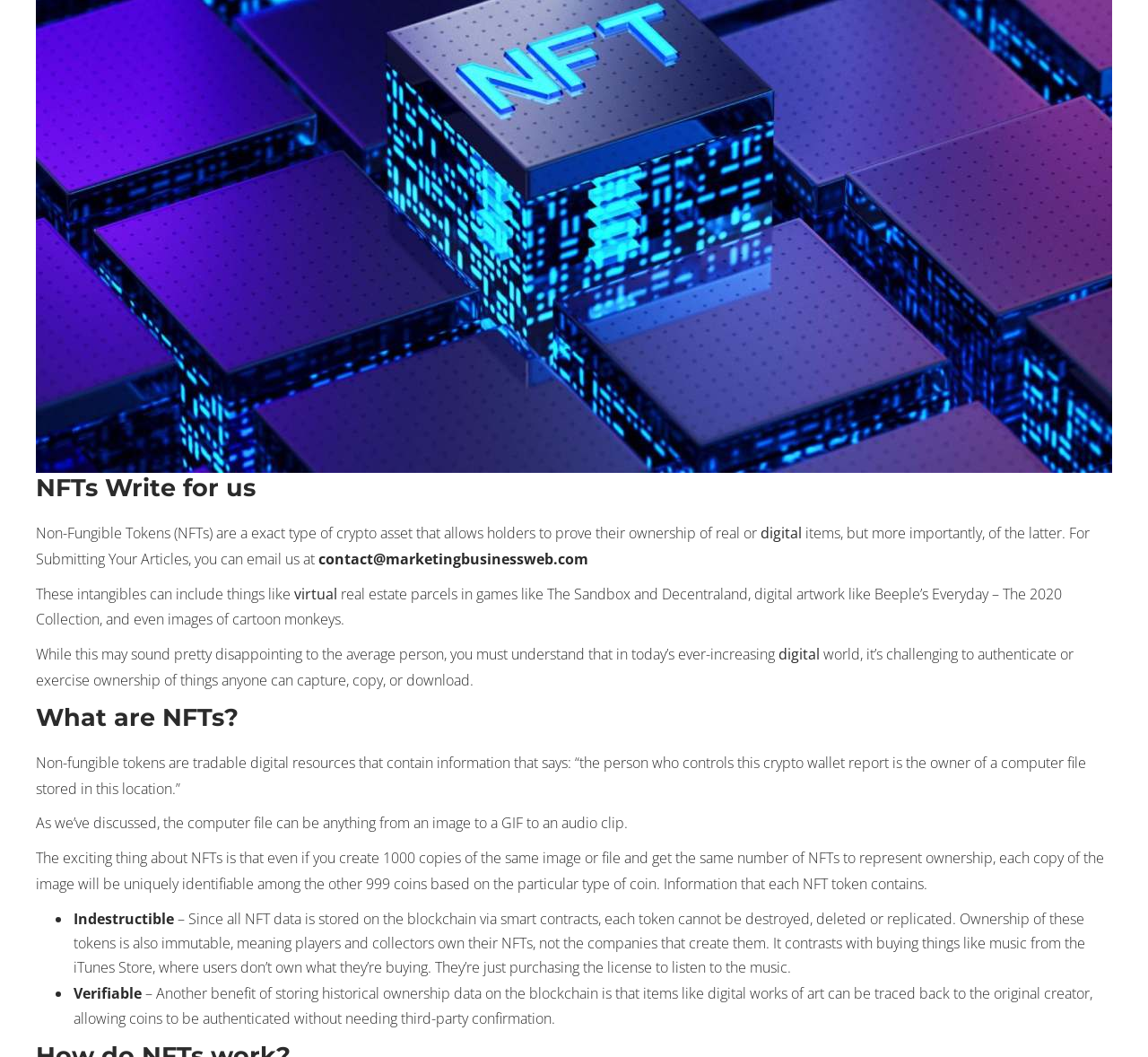Based on the description "digital", find the bounding box of the specified UI element.

[0.678, 0.61, 0.714, 0.628]